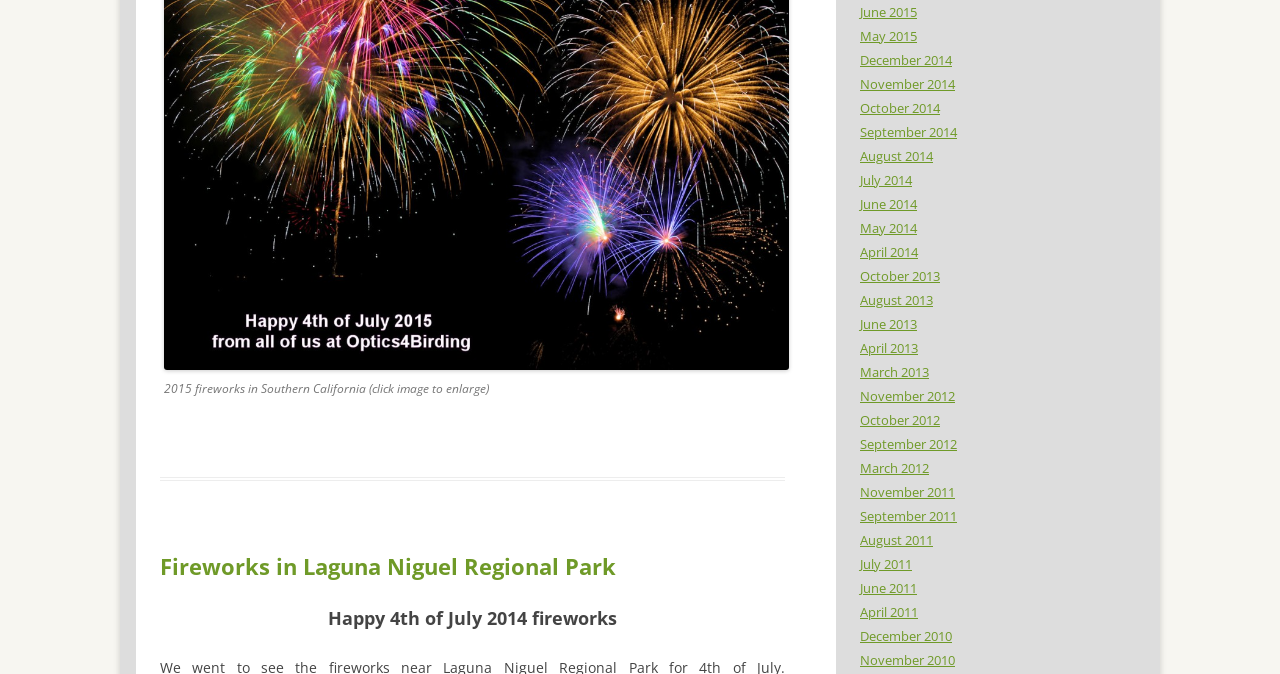Please provide a one-word or short phrase answer to the question:
What type of event is being described on the webpage?

Fireworks display